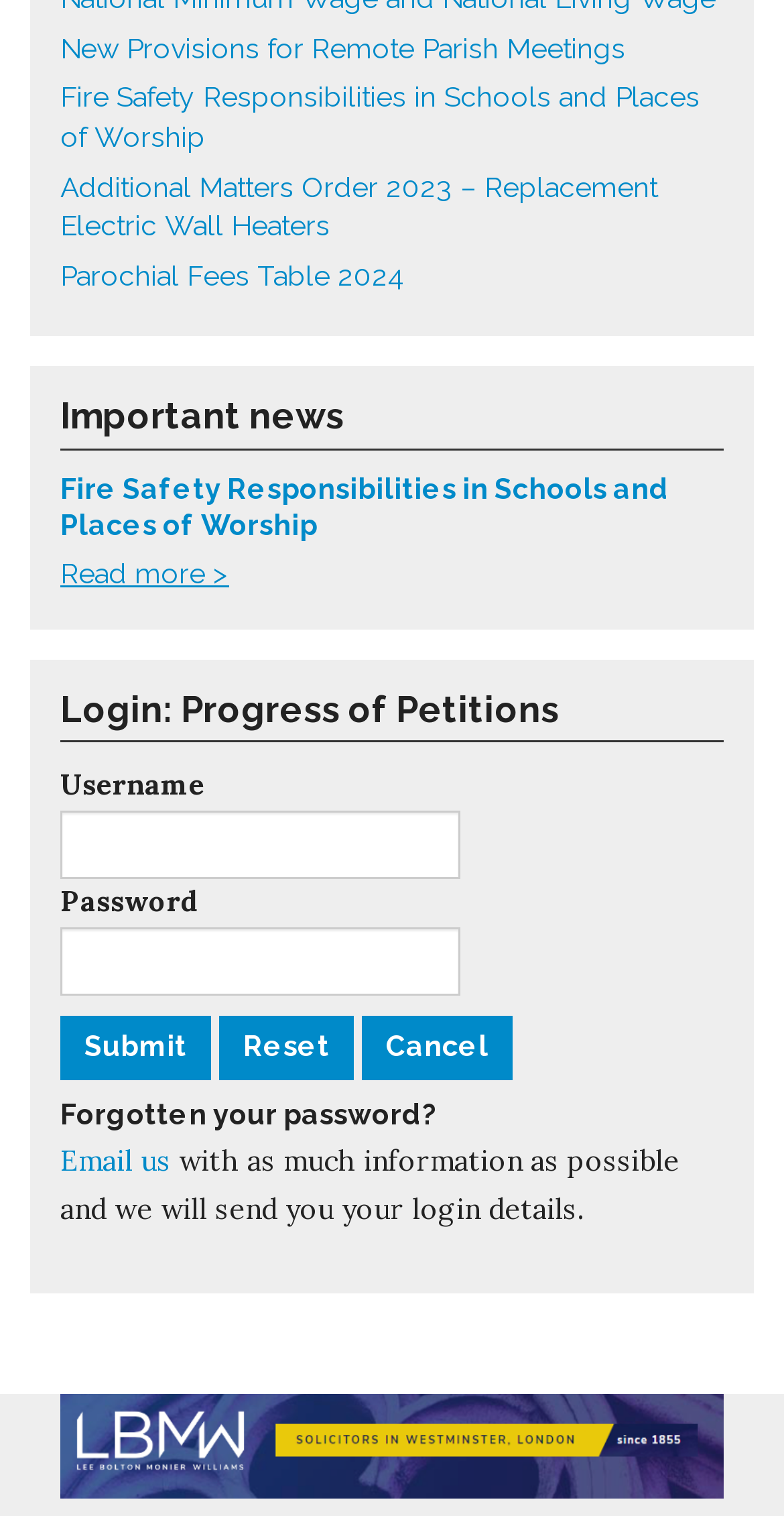Pinpoint the bounding box coordinates of the element to be clicked to execute the instruction: "Enter username".

[0.077, 0.535, 0.587, 0.58]